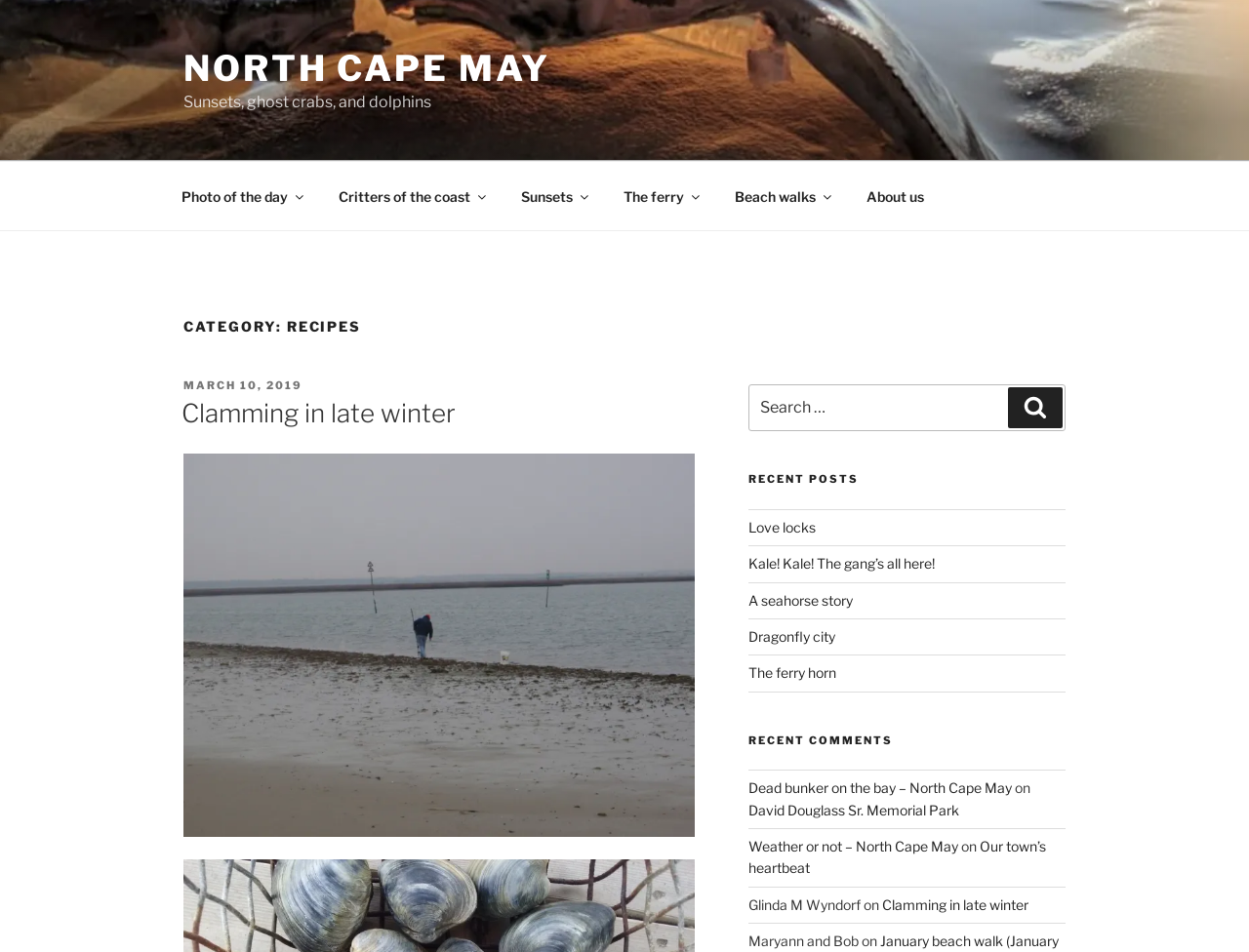Can you find the bounding box coordinates of the area I should click to execute the following instruction: "Search for something"?

[0.599, 0.404, 0.853, 0.453]